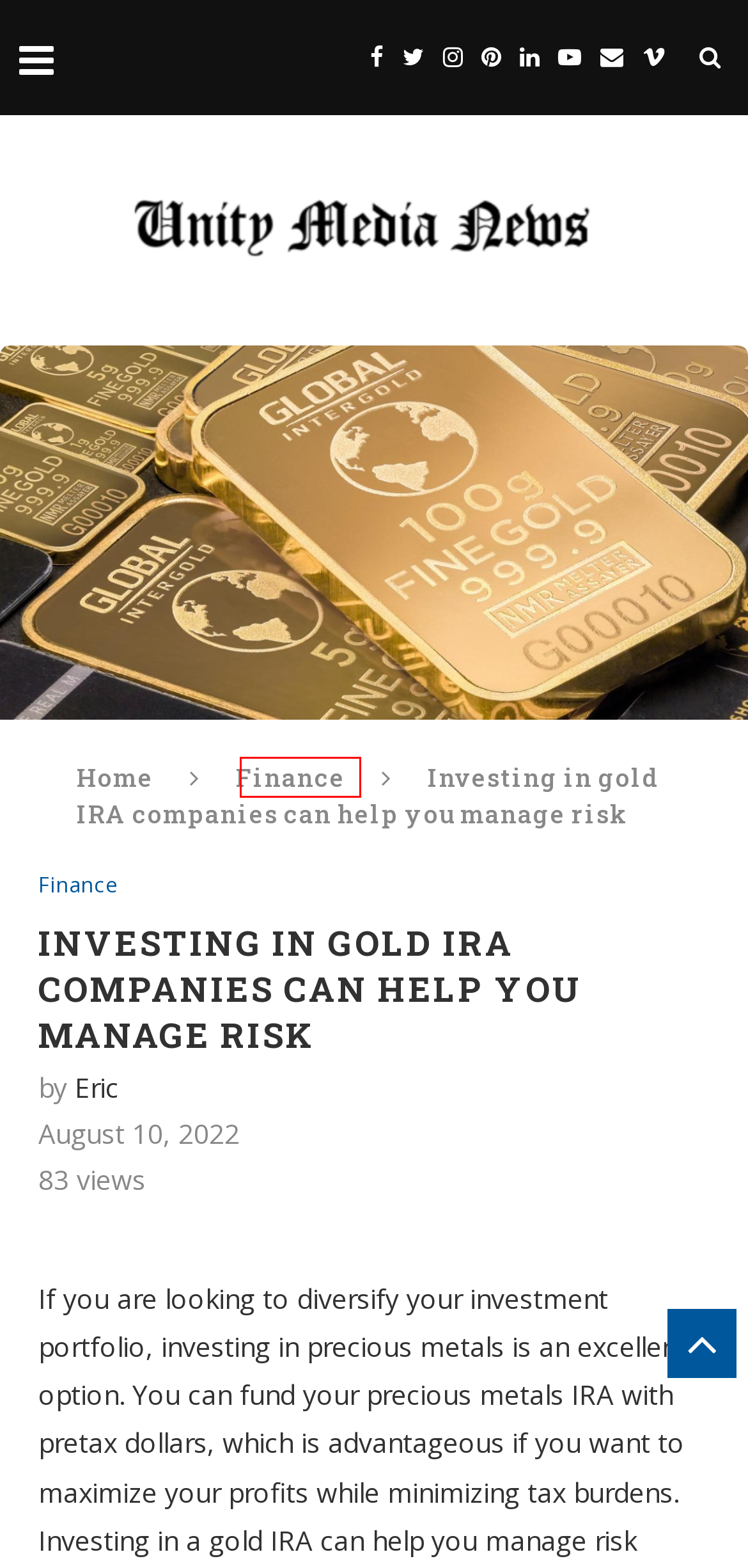View the screenshot of the webpage containing a red bounding box around a UI element. Select the most fitting webpage description for the new page shown after the element in the red bounding box is clicked. Here are the candidates:
A. Tech Archives - Unitymedianews
B. June 2, 2024 - Unitymedianews
C. How to Get Out of Debt With Bad Credit? - Unitymedianews
D. Finance Archives - Unitymedianews
E. 3 Tips For Sourcing Materials For Your Home Renovation Projects
F. May 2024 - Unitymedianews
G. Business Archives - Unitymedianews
H. Contact Us - Unitymedianews

D